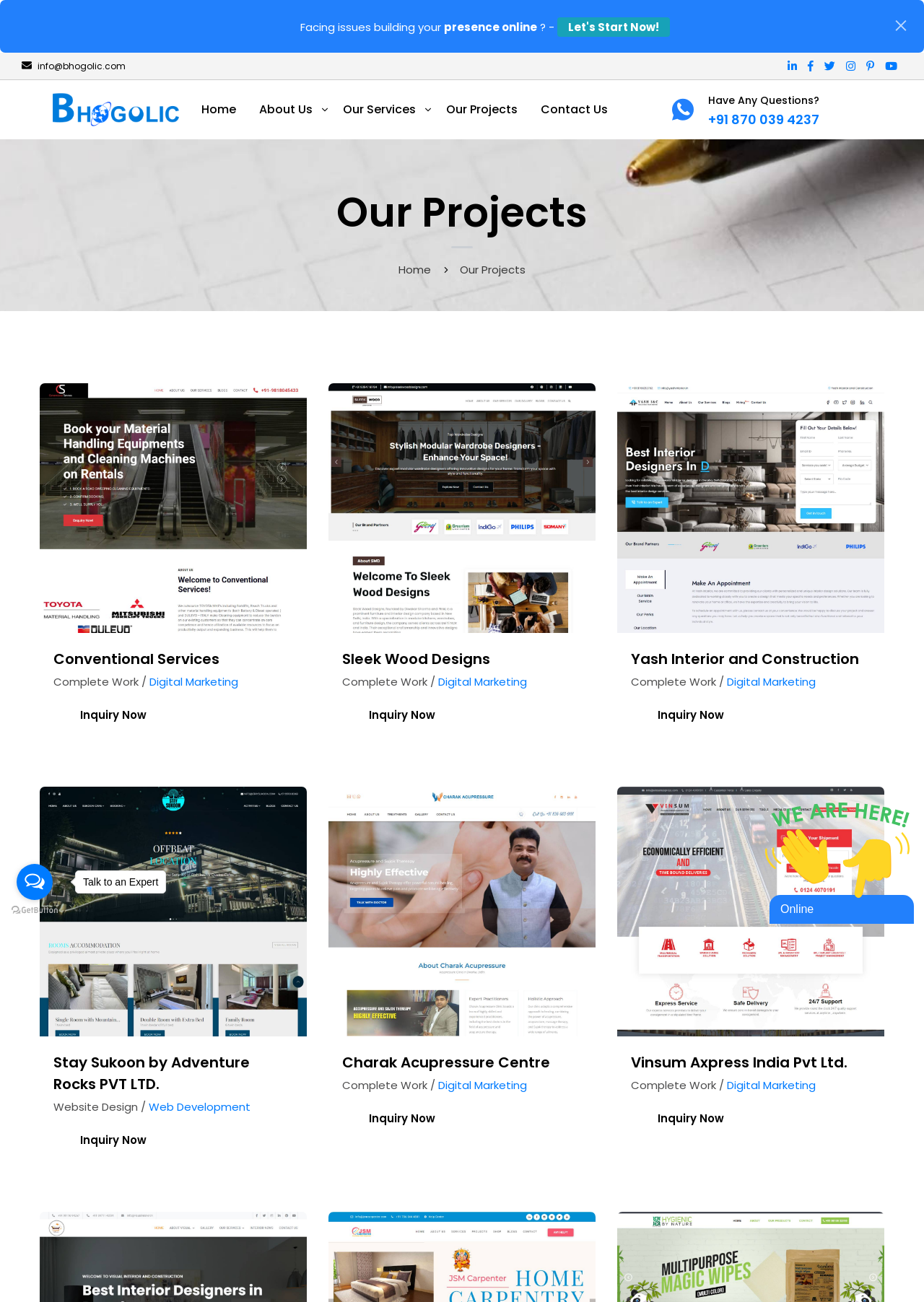Bounding box coordinates should be in the format (top-left x, top-left y, bottom-right x, bottom-right y) and all values should be floating point numbers between 0 and 1. Determine the bounding box coordinate for the UI element described as: Web Development

[0.161, 0.844, 0.271, 0.856]